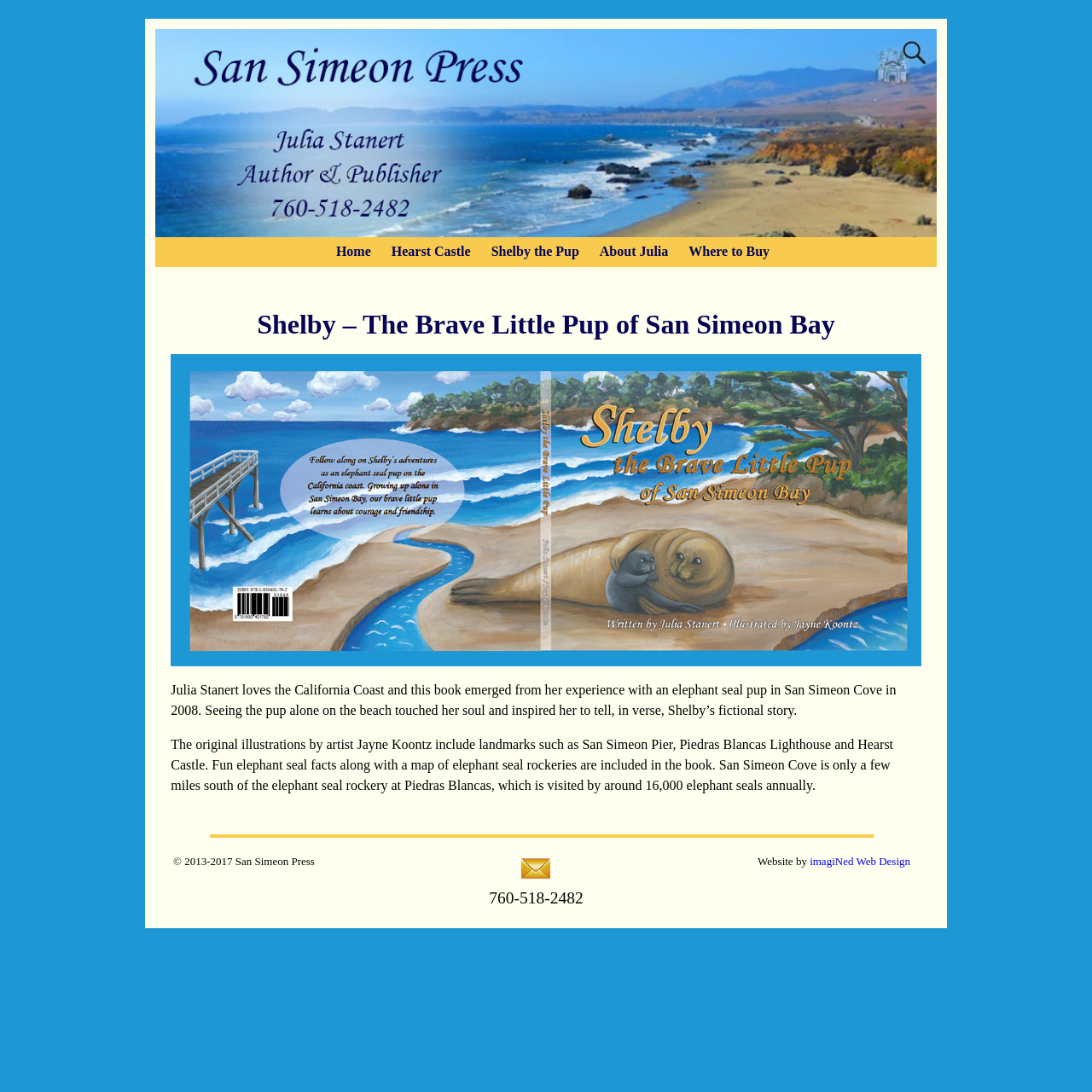Determine the bounding box for the HTML element described here: "Home". The coordinates should be given as [left, top, right, bottom] with each number being a float between 0 and 1.

[0.298, 0.217, 0.349, 0.244]